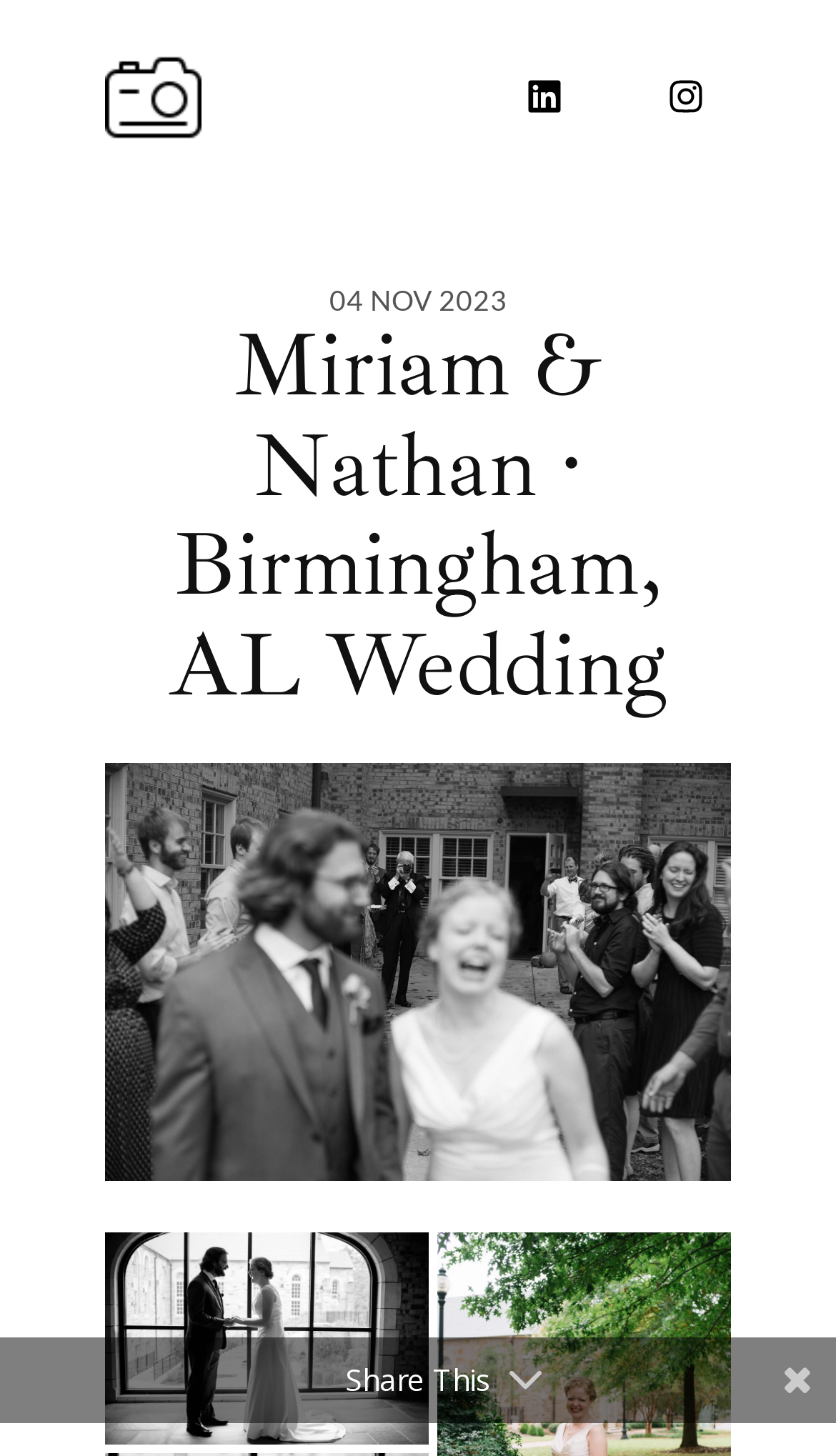Respond with a single word or phrase for the following question: 
How many figures are below the heading?

2